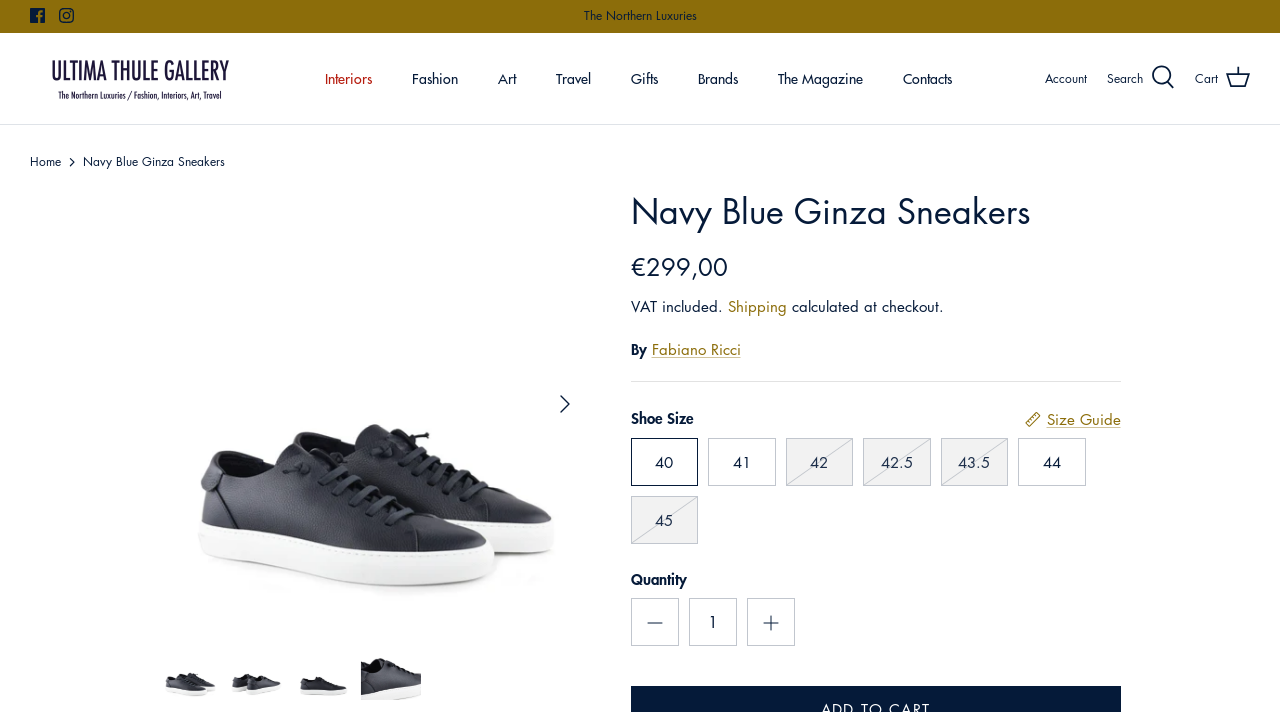What is the brand of the shoe?
Refer to the image and provide a one-word or short phrase answer.

Fabiano Ricci